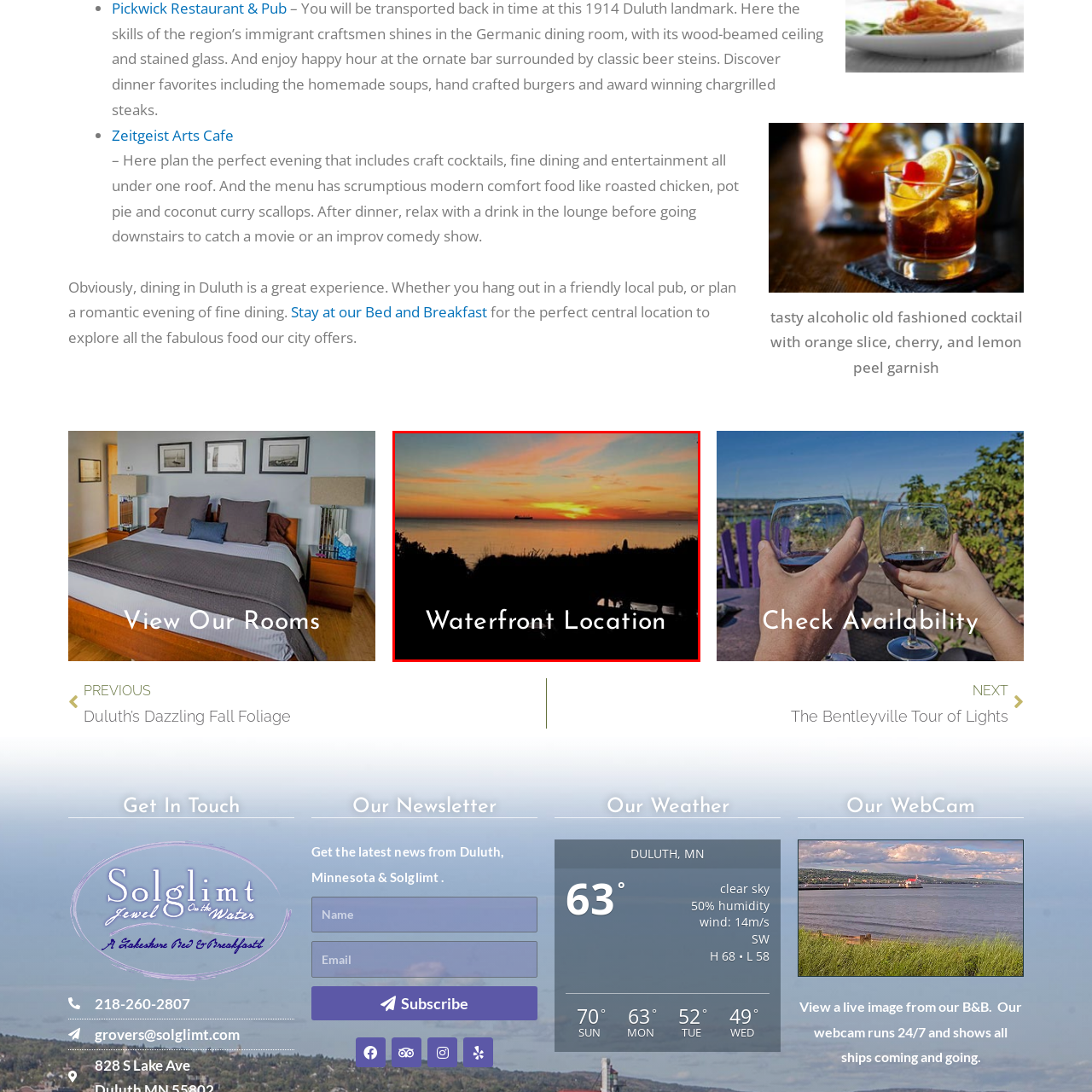View the portion of the image inside the red box and respond to the question with a succinct word or phrase: What is floating on the horizon?

A ship